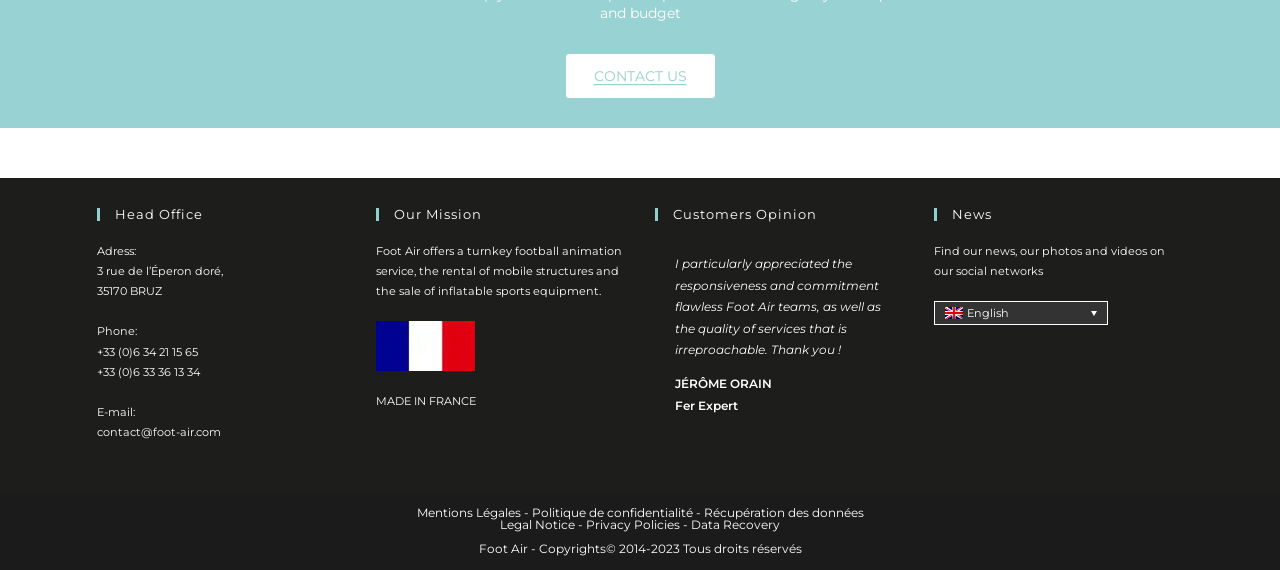Give a one-word or one-phrase response to the question:
What is the copyright year of Foot Air?

2014-2023